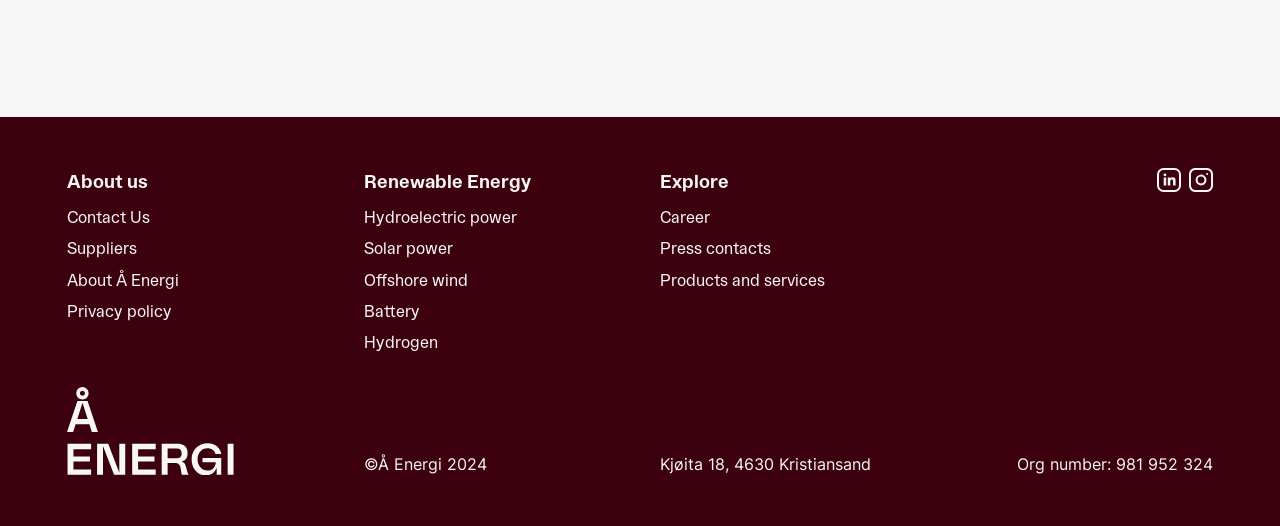Please provide a one-word or phrase answer to the question: 
What is the address of the company?

Kjøita 18, 4630 Kristiansand